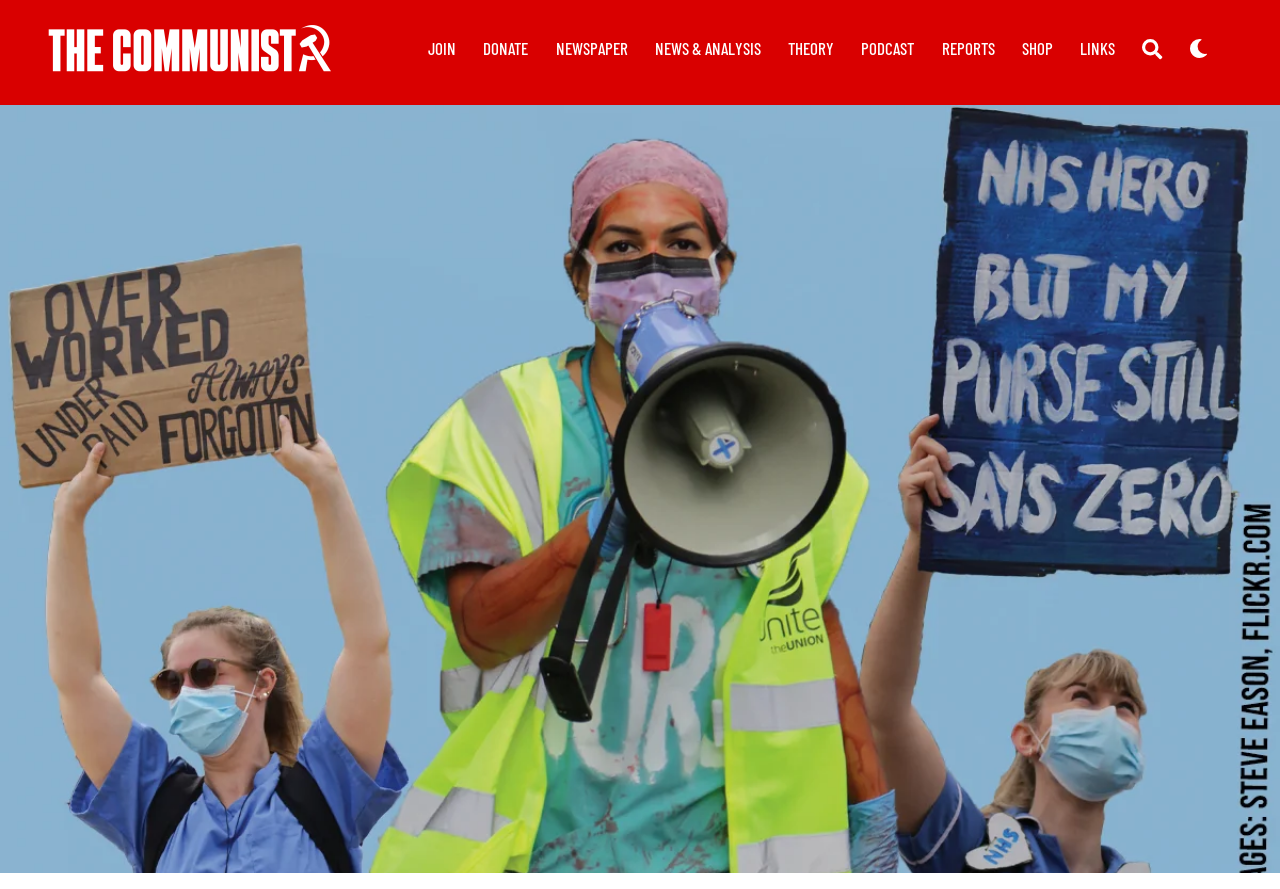Determine the bounding box for the UI element described here: "Reports".

[0.734, 0.019, 0.779, 0.09]